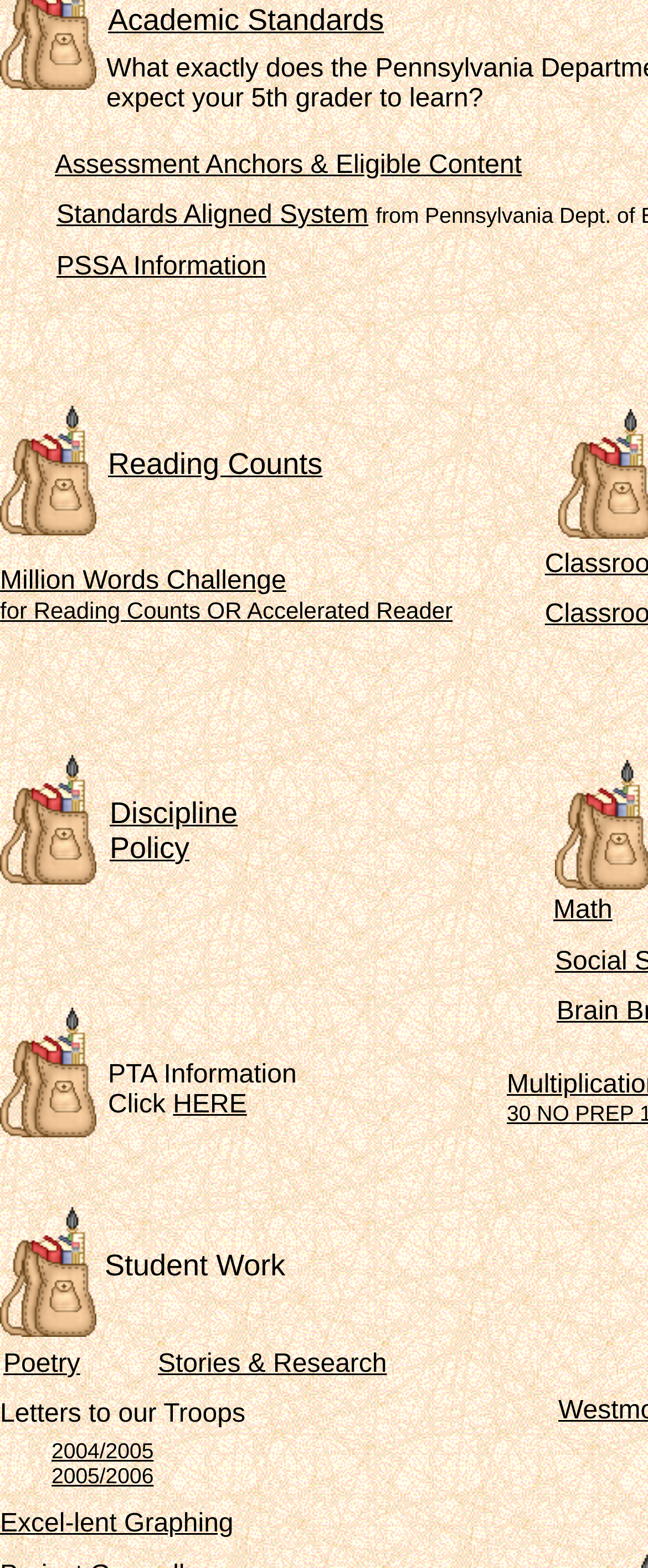Based on the element description: "Stories & Research", identify the bounding box coordinates for this UI element. The coordinates must be four float numbers between 0 and 1, listed as [left, top, right, bottom].

[0.244, 0.861, 0.597, 0.879]